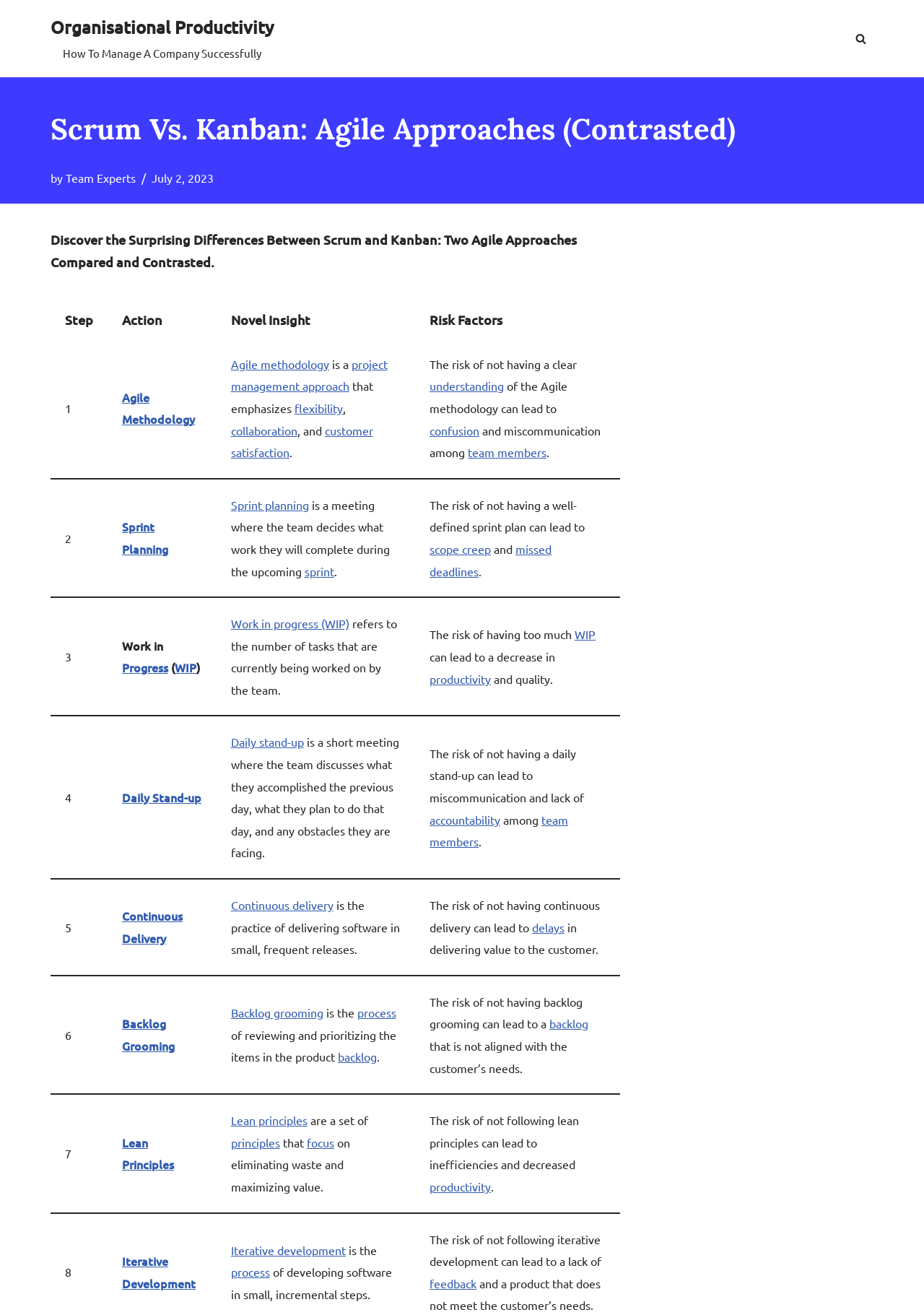Use a single word or phrase to answer the question:
What is the purpose of Sprint planning?

decide work for upcoming sprint